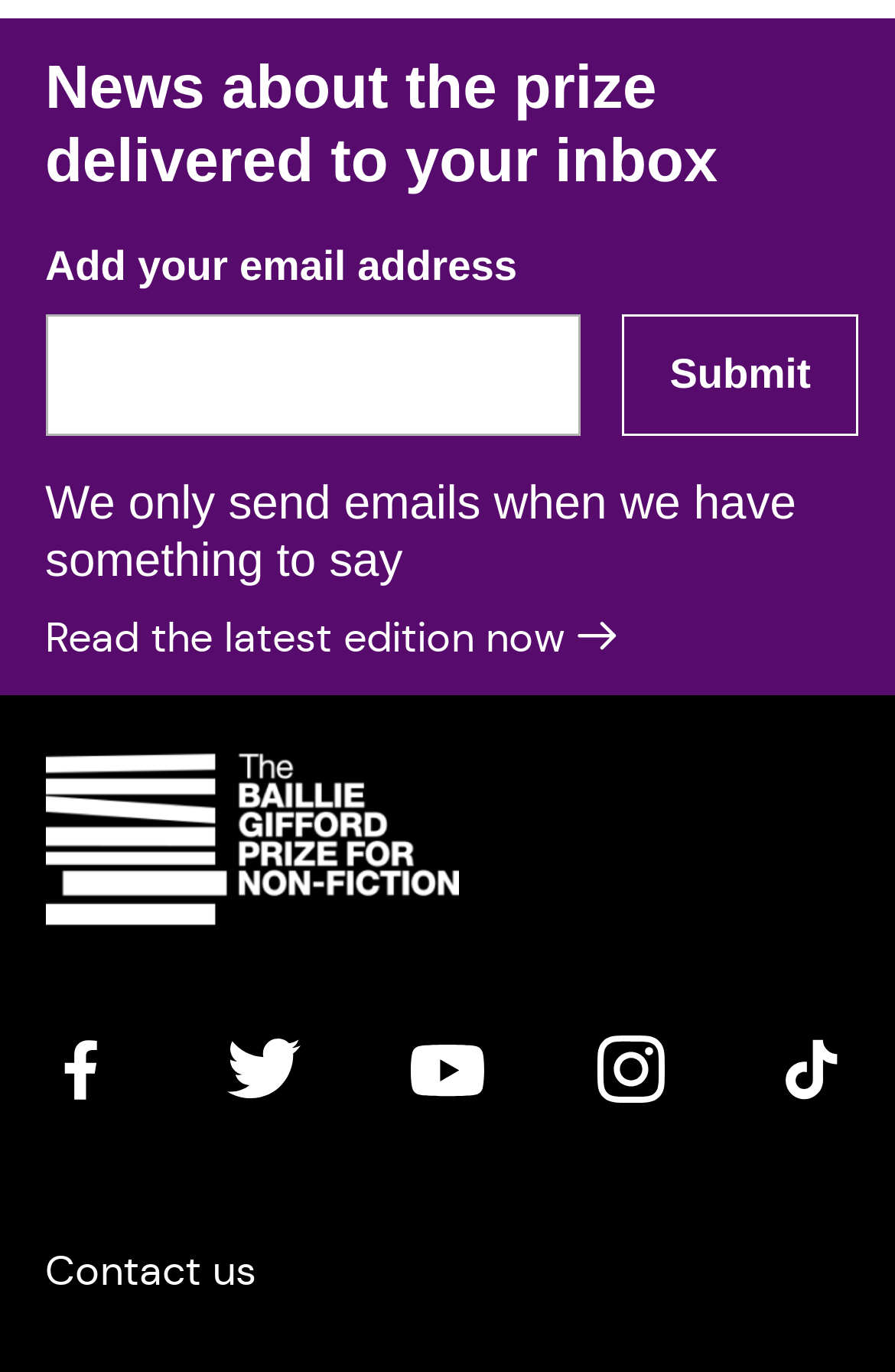Pinpoint the bounding box coordinates of the clickable element needed to complete the instruction: "Follow Baillie Gifford on Facebook". The coordinates should be provided as four float numbers between 0 and 1: [left, top, right, bottom].

[0.05, 0.776, 0.132, 0.814]